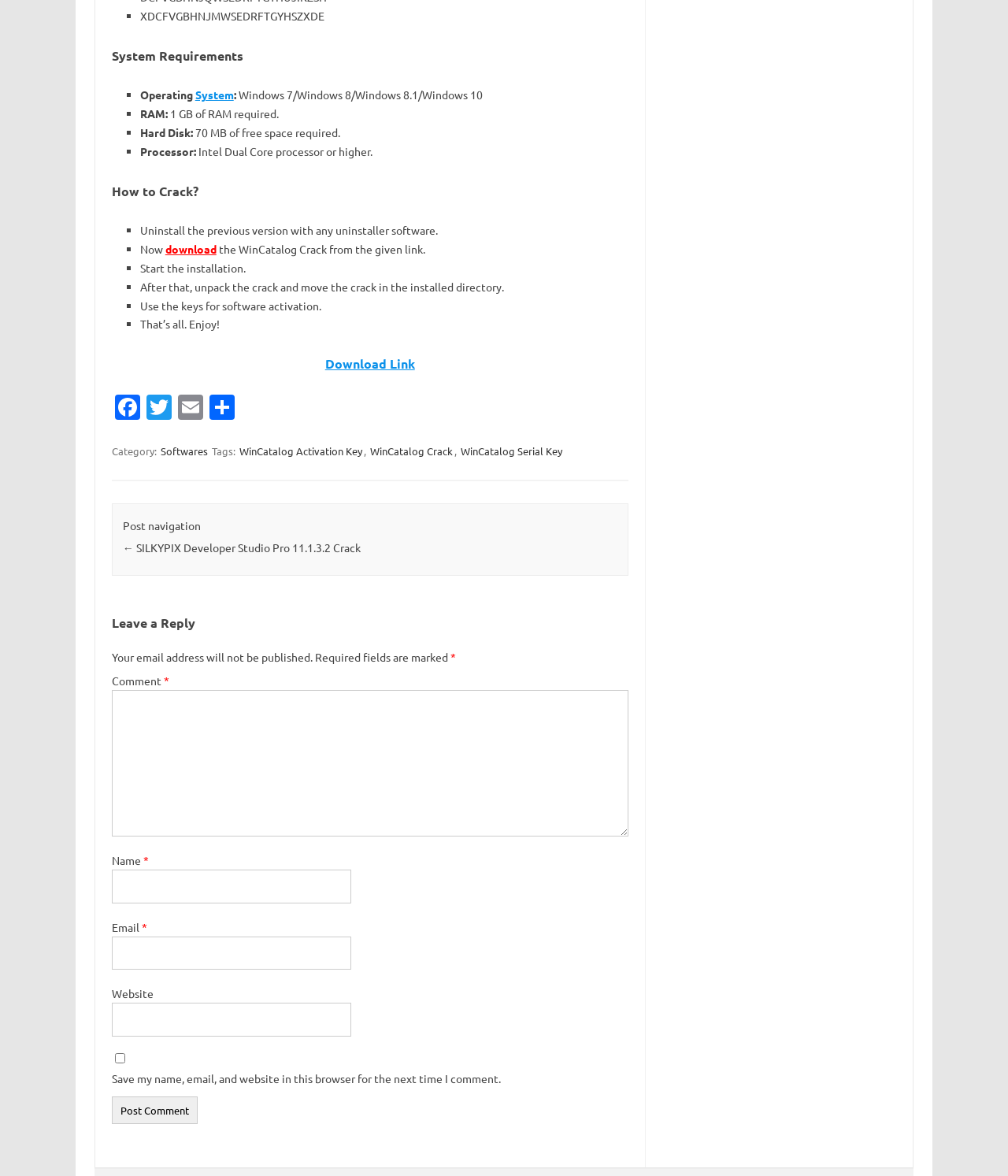Please identify the bounding box coordinates of the area I need to click to accomplish the following instruction: "Download the WinCatalog Crack".

[0.322, 0.302, 0.412, 0.316]